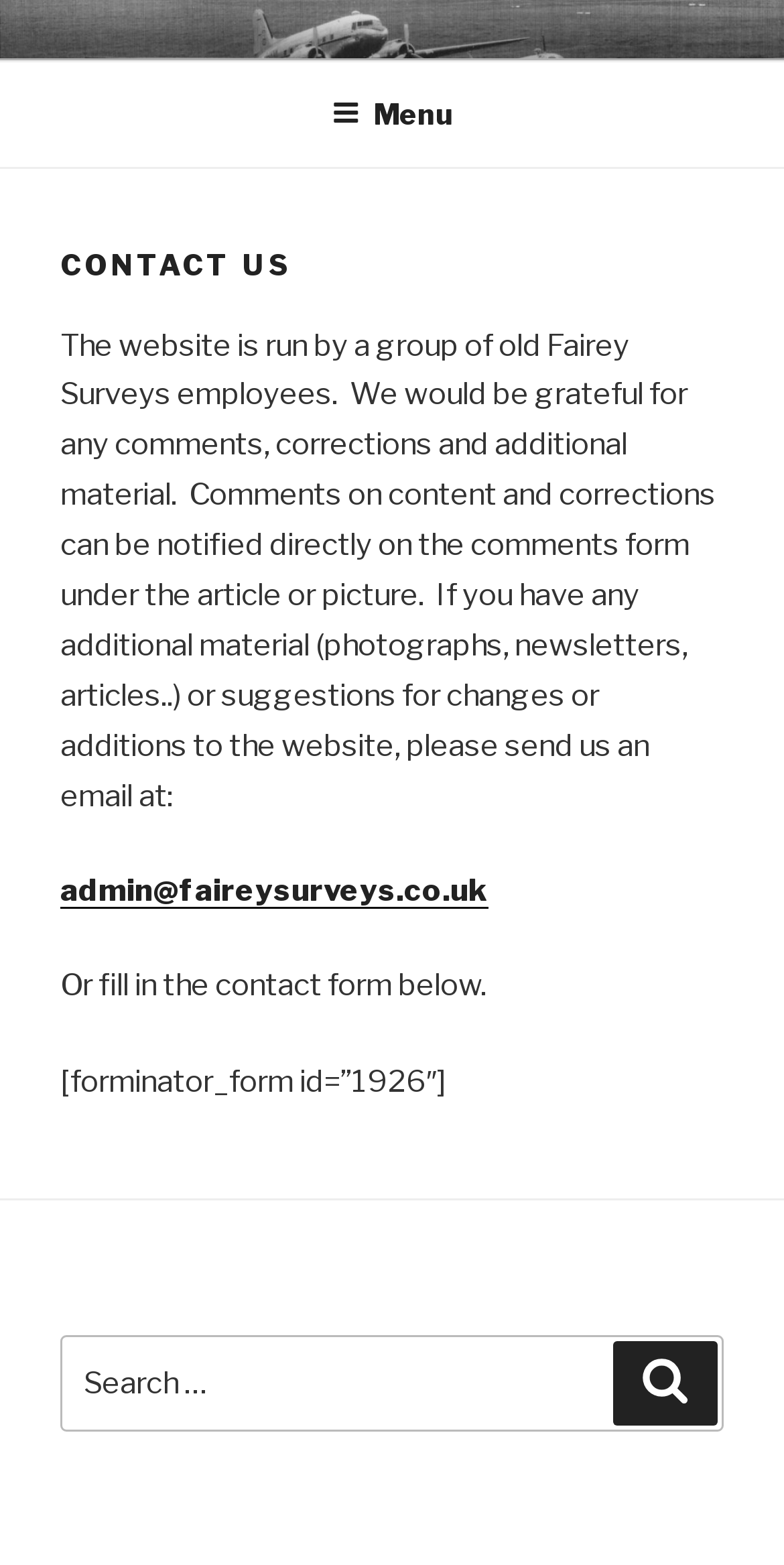What is the name of the company associated with the website?
Please respond to the question with as much detail as possible.

The name of the company associated with the website can be found in the image element at the top of the page, as well as in the link element that says 'FAIREY SURVEYS'.